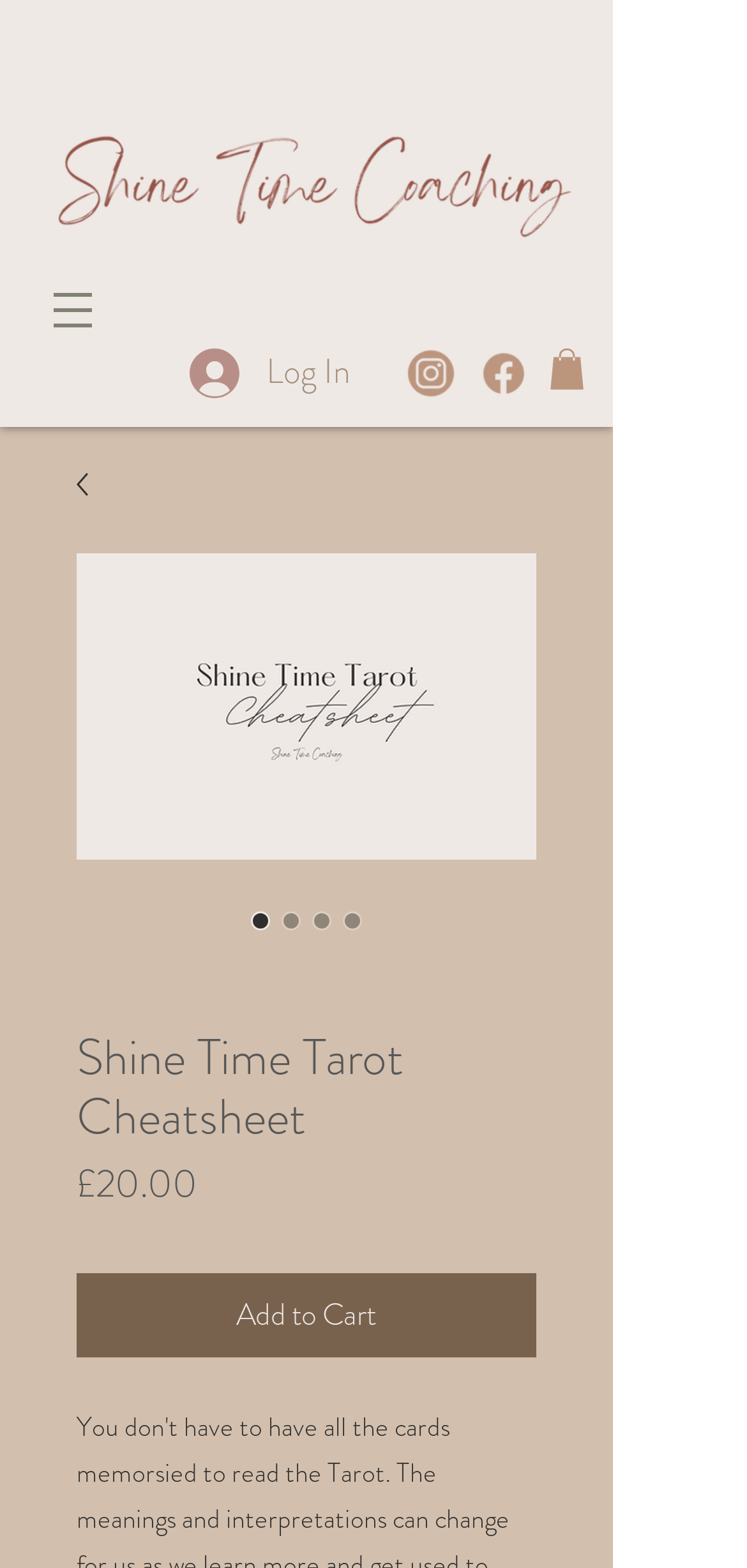Analyze the image and give a detailed response to the question:
What is the price of the product?

I looked for the price information on the webpage and found it next to the 'Price' label, which is £20.00.